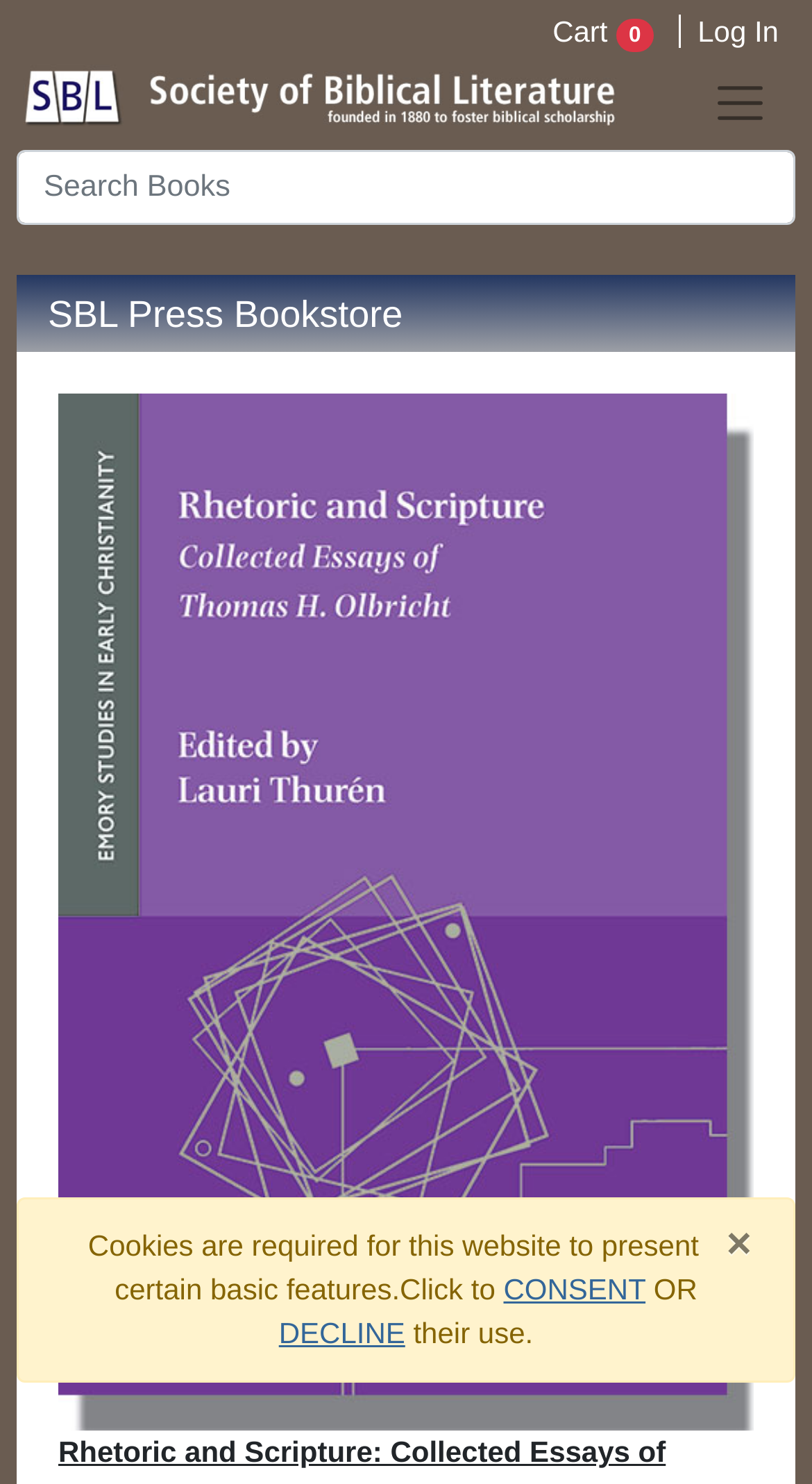What is the image above the search box?
Answer the question with a detailed explanation, including all necessary information.

The image above the search box can be inferred to be the logo of the bookstore because it is located at [0.021, 0.043, 0.79, 0.086] and is an image element.